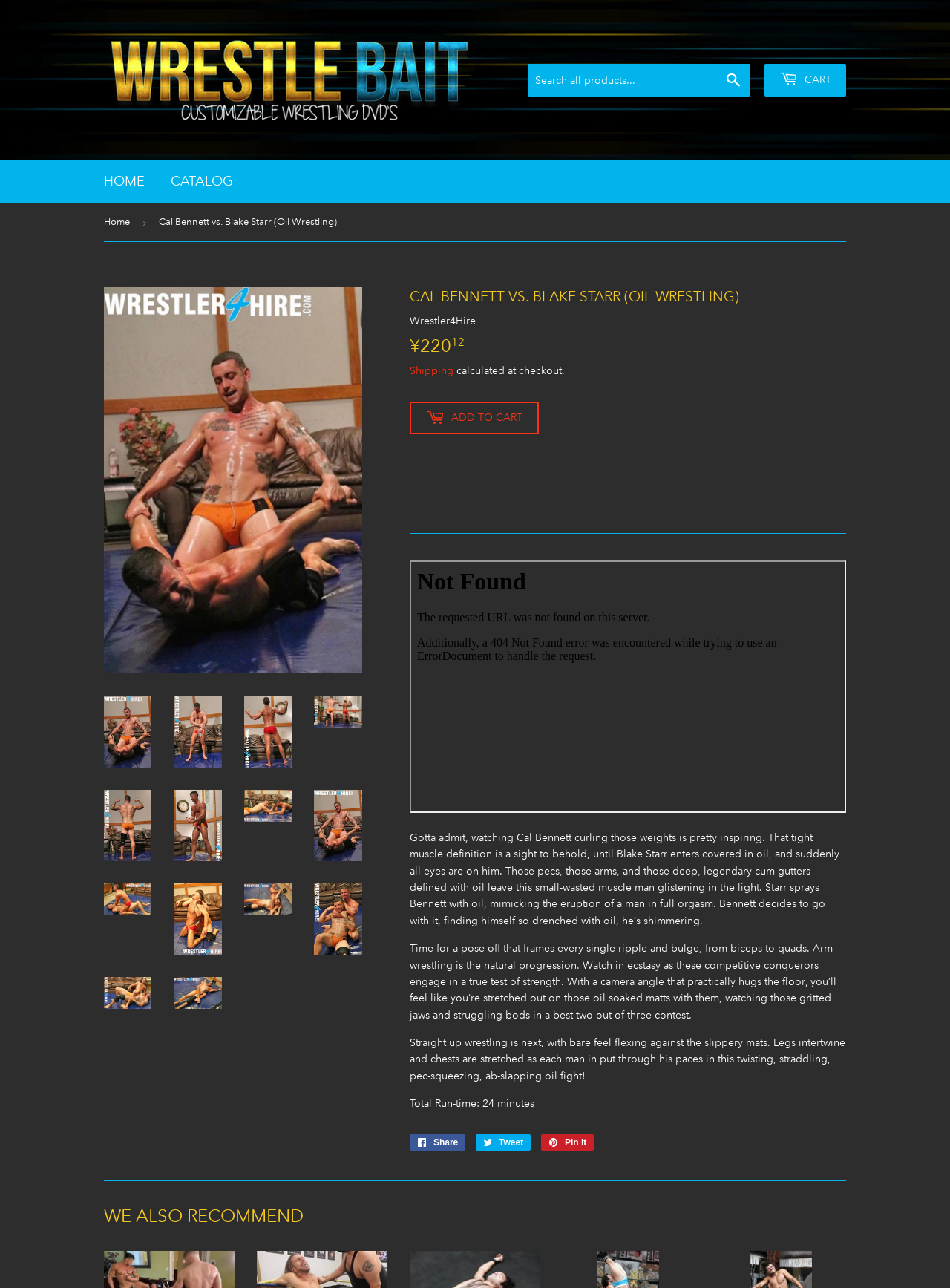Based on the provided description, "Pin it Pin on Pinterest", find the bounding box of the corresponding UI element in the screenshot.

[0.57, 0.88, 0.625, 0.893]